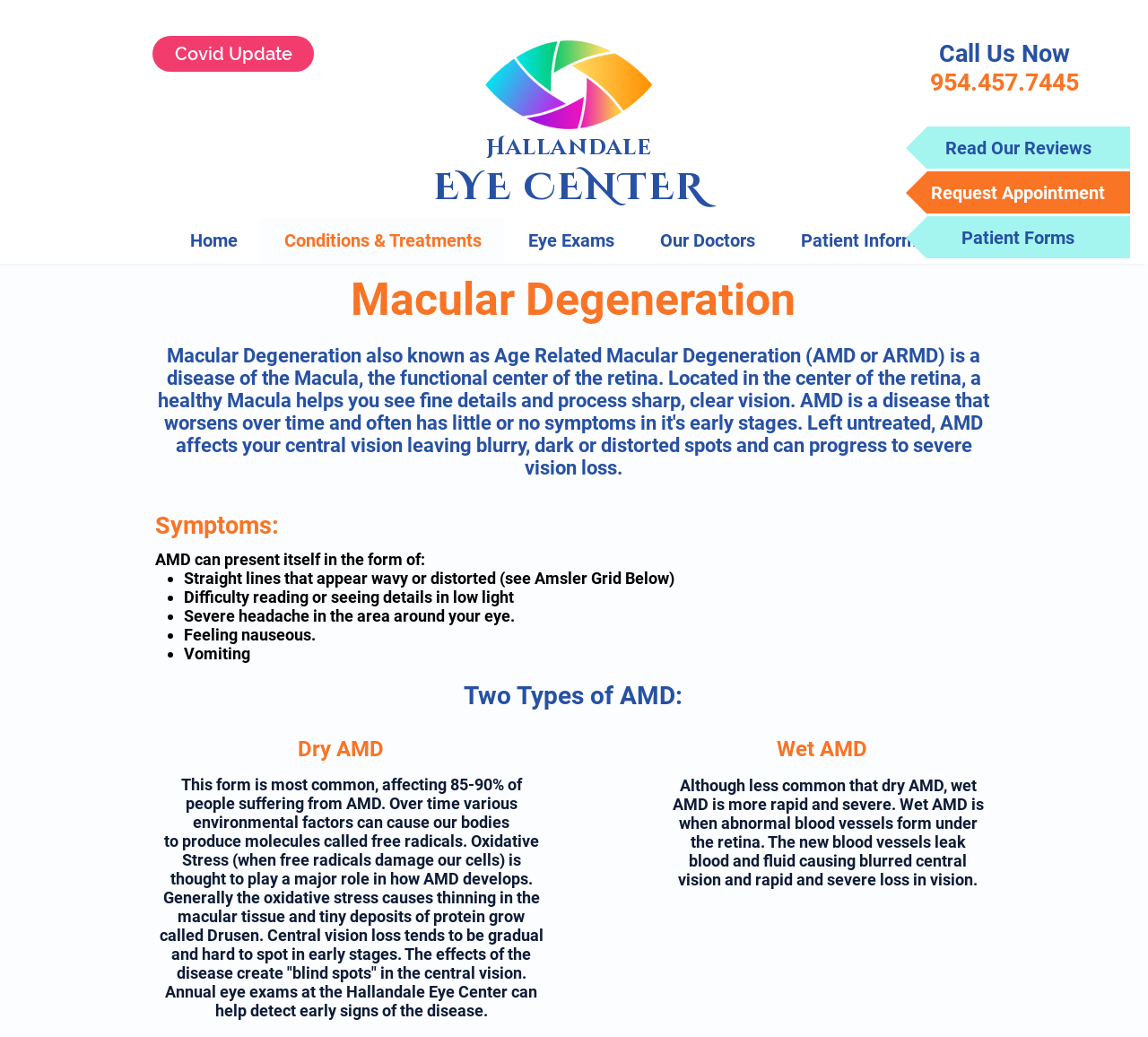What is the phone number to call for an appointment?
Could you answer the question with a detailed and thorough explanation?

I found the phone number by looking at the heading 'Call Us Now 954.457.7445' which is located at the top of the webpage, and the link '954.457.7445' is right below it, indicating that this is the phone number to call for an appointment.